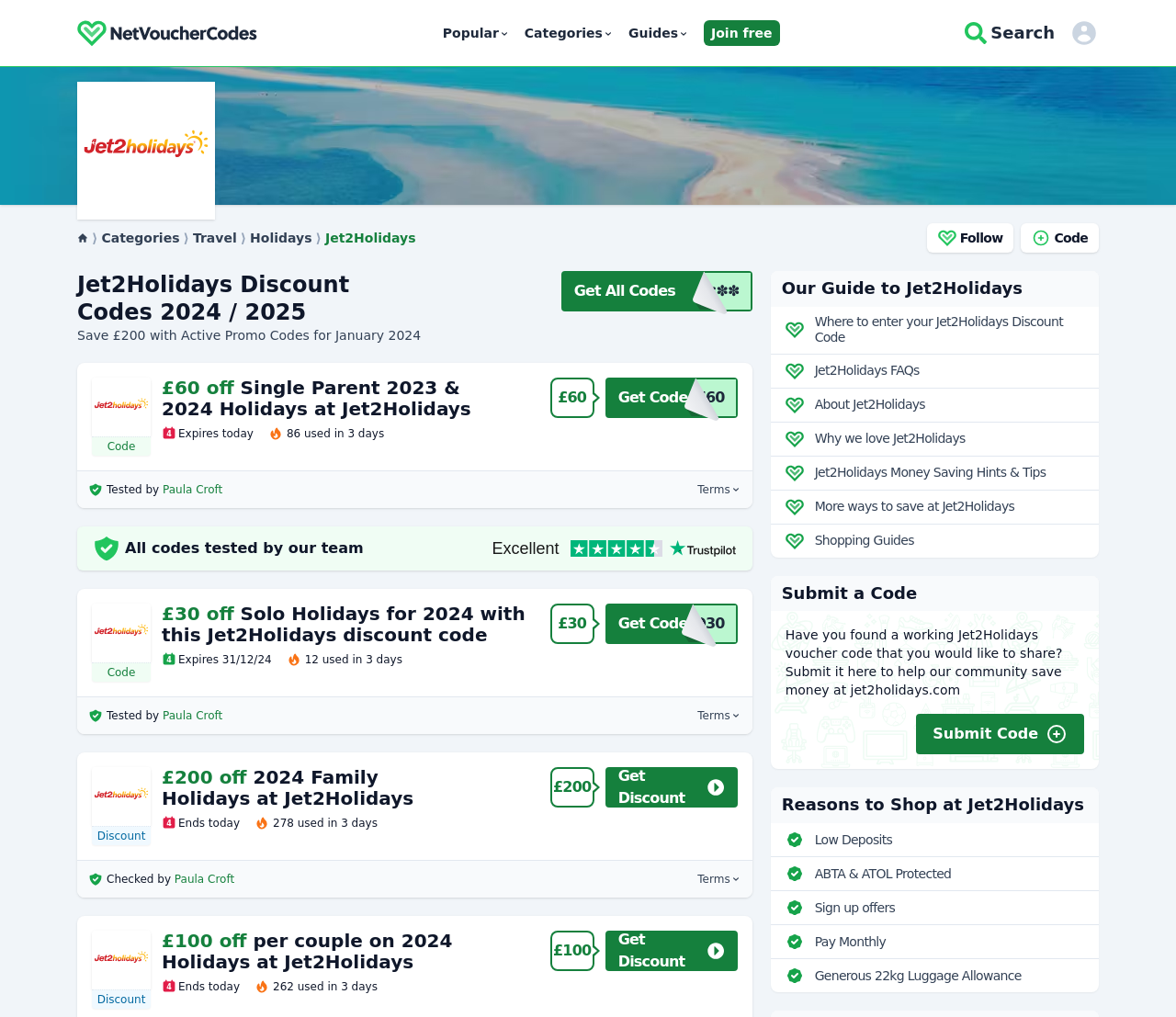How many times was the £60 off Single Parent 2023 & 2024 Holidays discount code used?
Based on the image, answer the question with a single word or brief phrase.

86